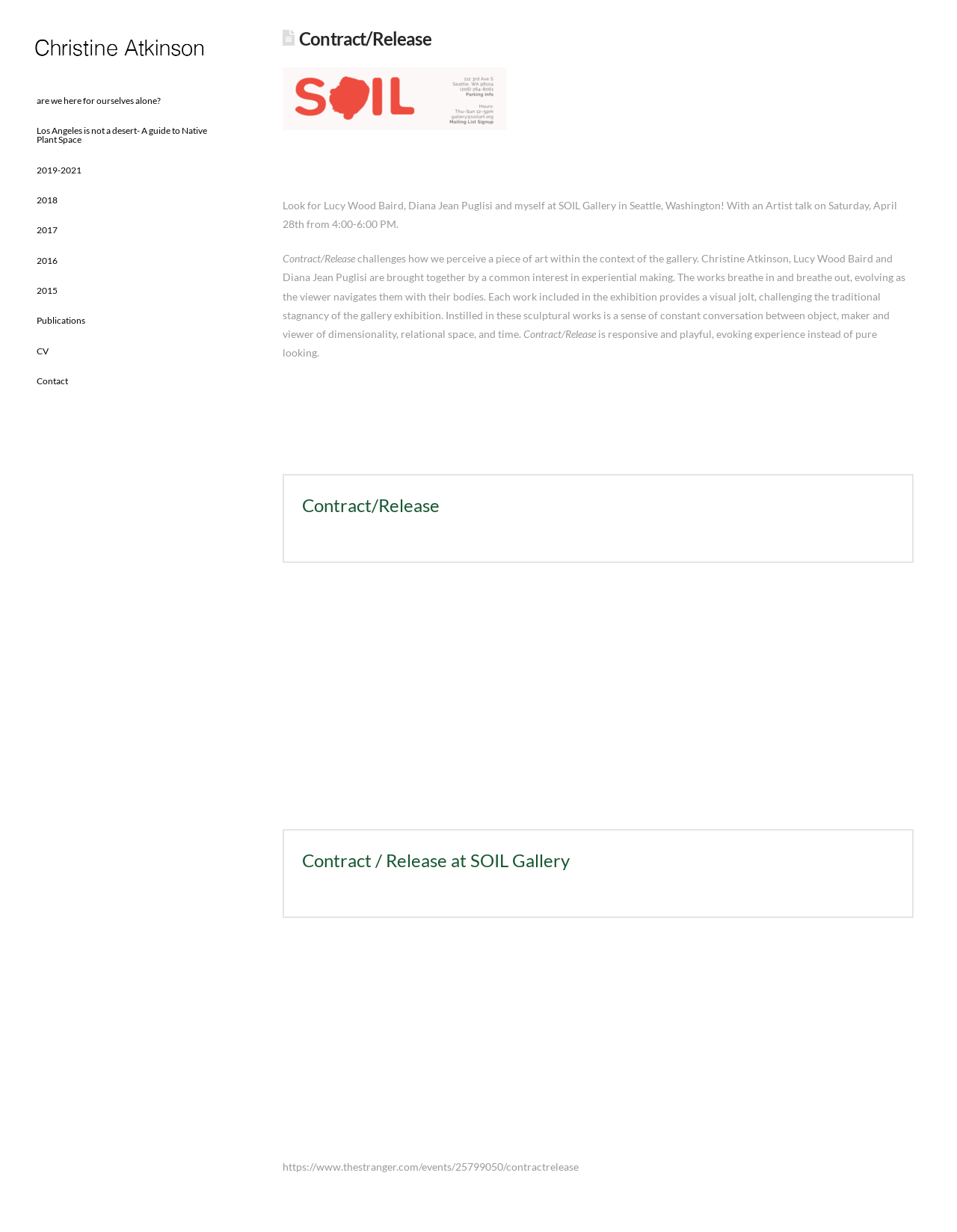Please answer the following question using a single word or phrase: What is the title of the exhibition?

Contract/Release